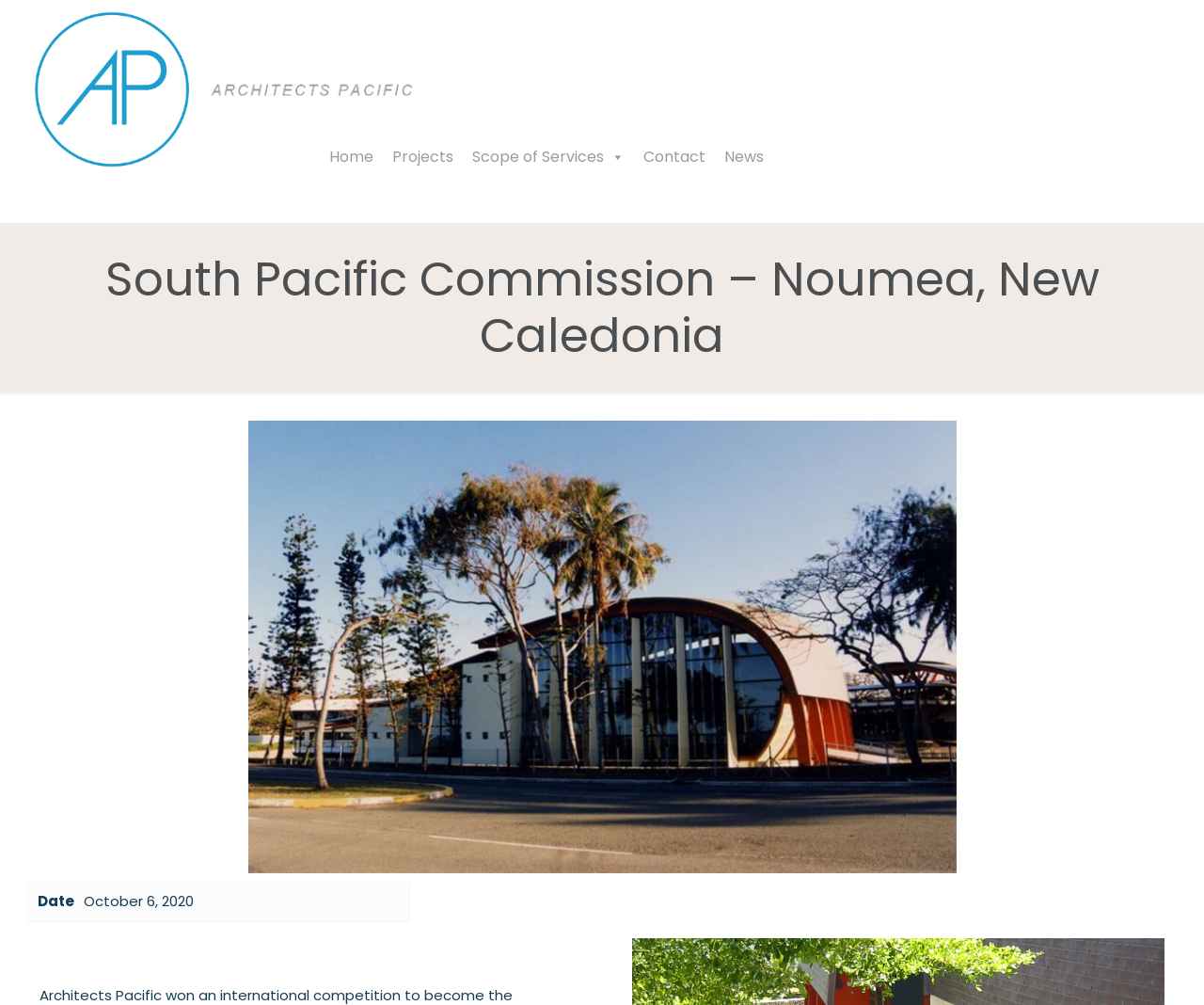What is the name of the commission?
Please provide a detailed and thorough answer to the question.

I found the answer by looking at the heading element with the text 'South Pacific Commission – Noumea, New Caledonia' and extracting the commission name from it.